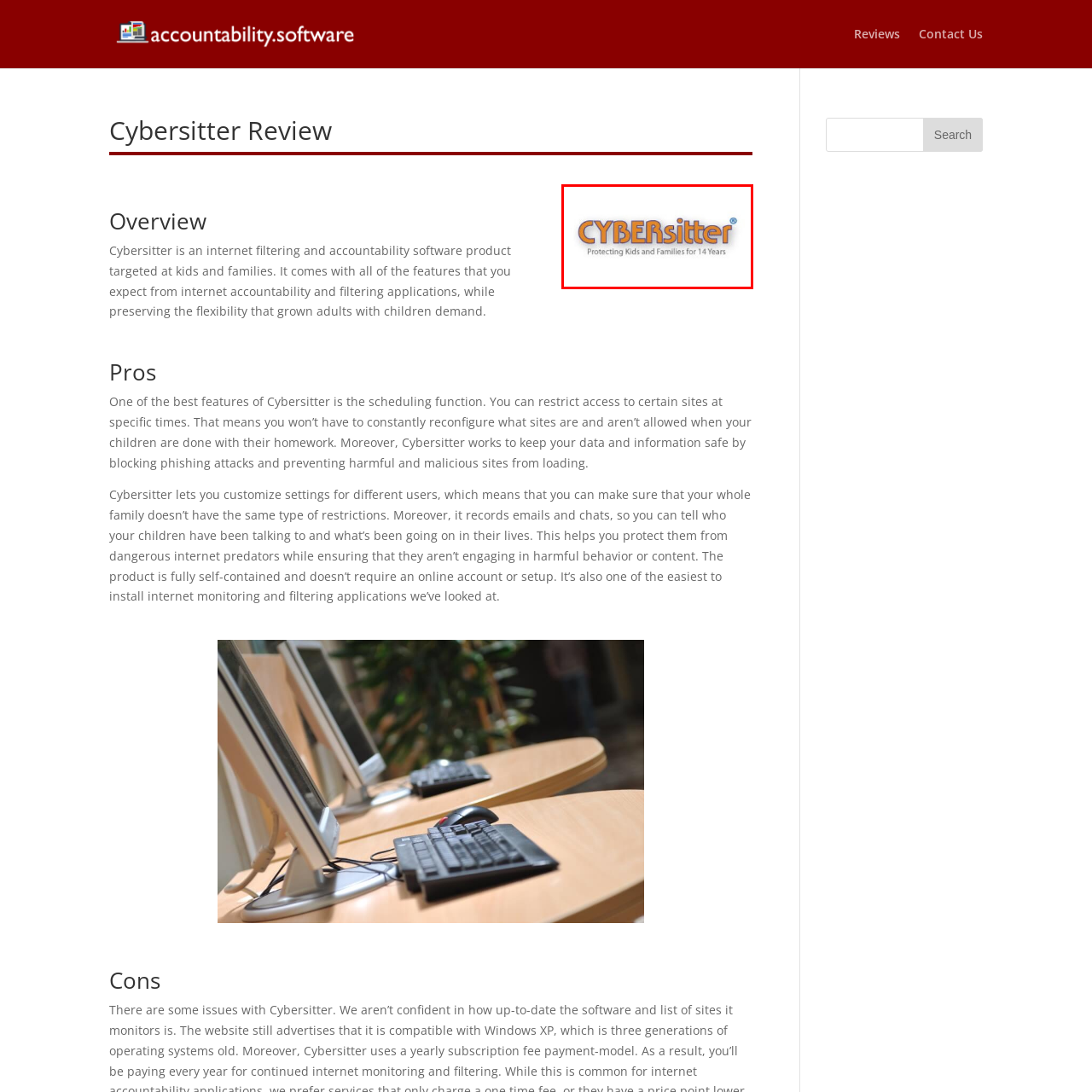Check the image inside the red boundary and briefly answer: What is the primary focus of CYBERsitter?

Protecting children online